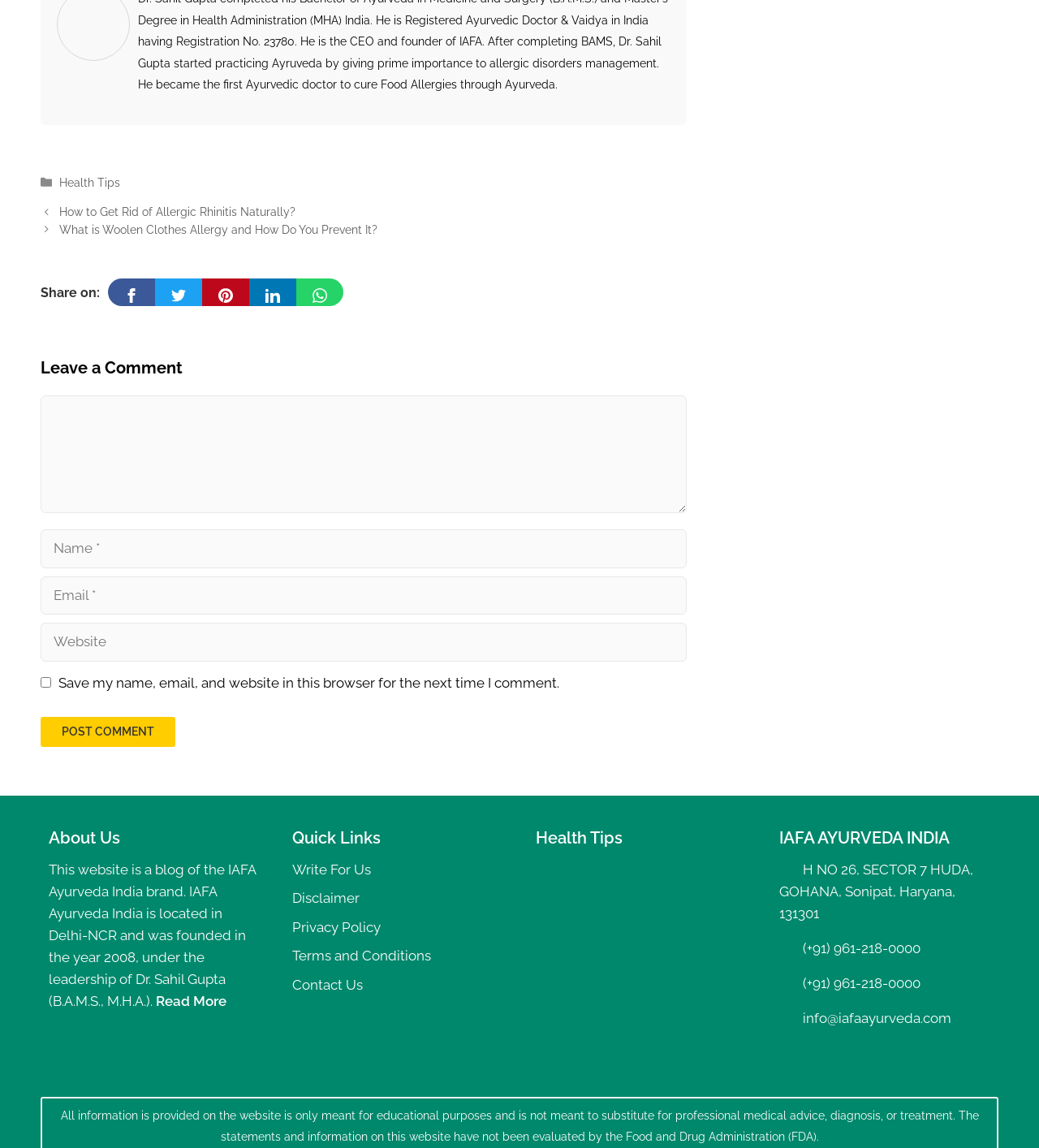Find and indicate the bounding box coordinates of the region you should select to follow the given instruction: "Enter your name in the 'Name' field".

[0.039, 0.461, 0.661, 0.495]